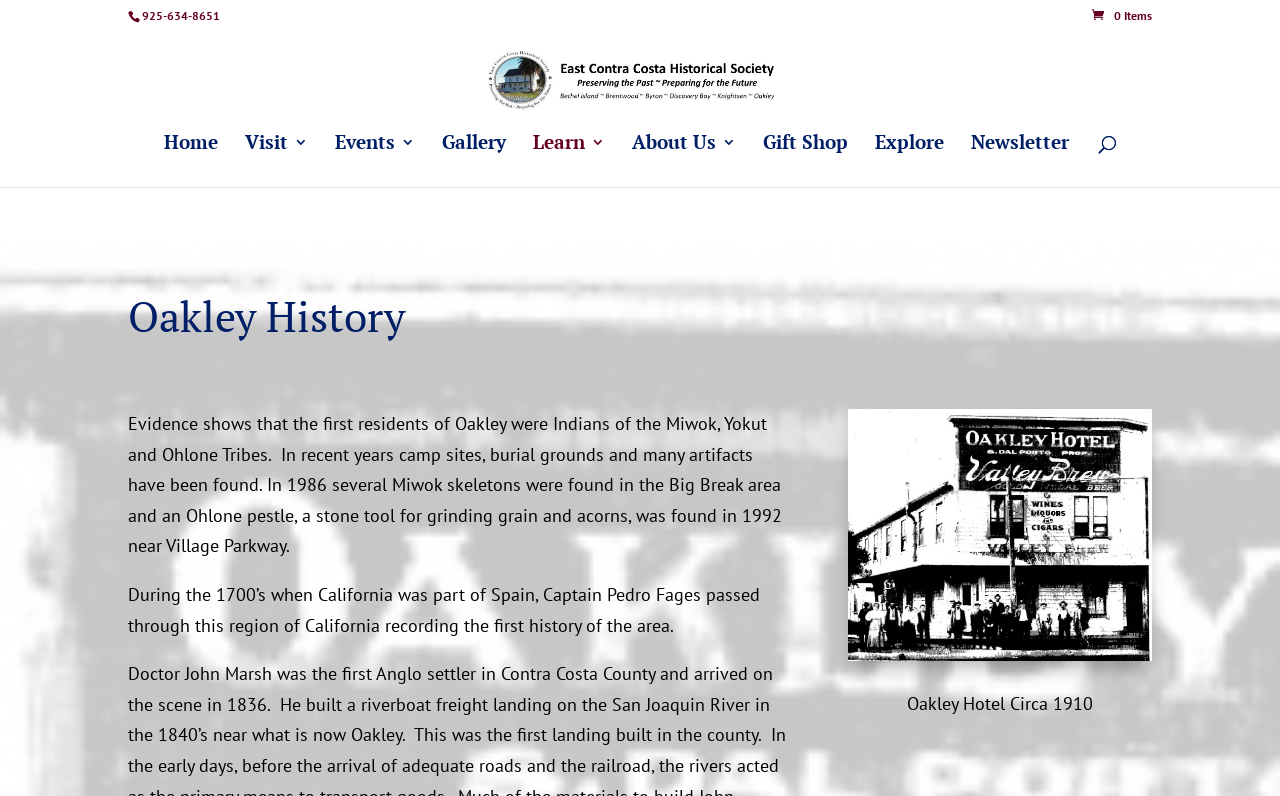Can you identify the bounding box coordinates of the clickable region needed to carry out this instruction: 'View the Gallery'? The coordinates should be four float numbers within the range of 0 to 1, stated as [left, top, right, bottom].

[0.345, 0.17, 0.395, 0.235]